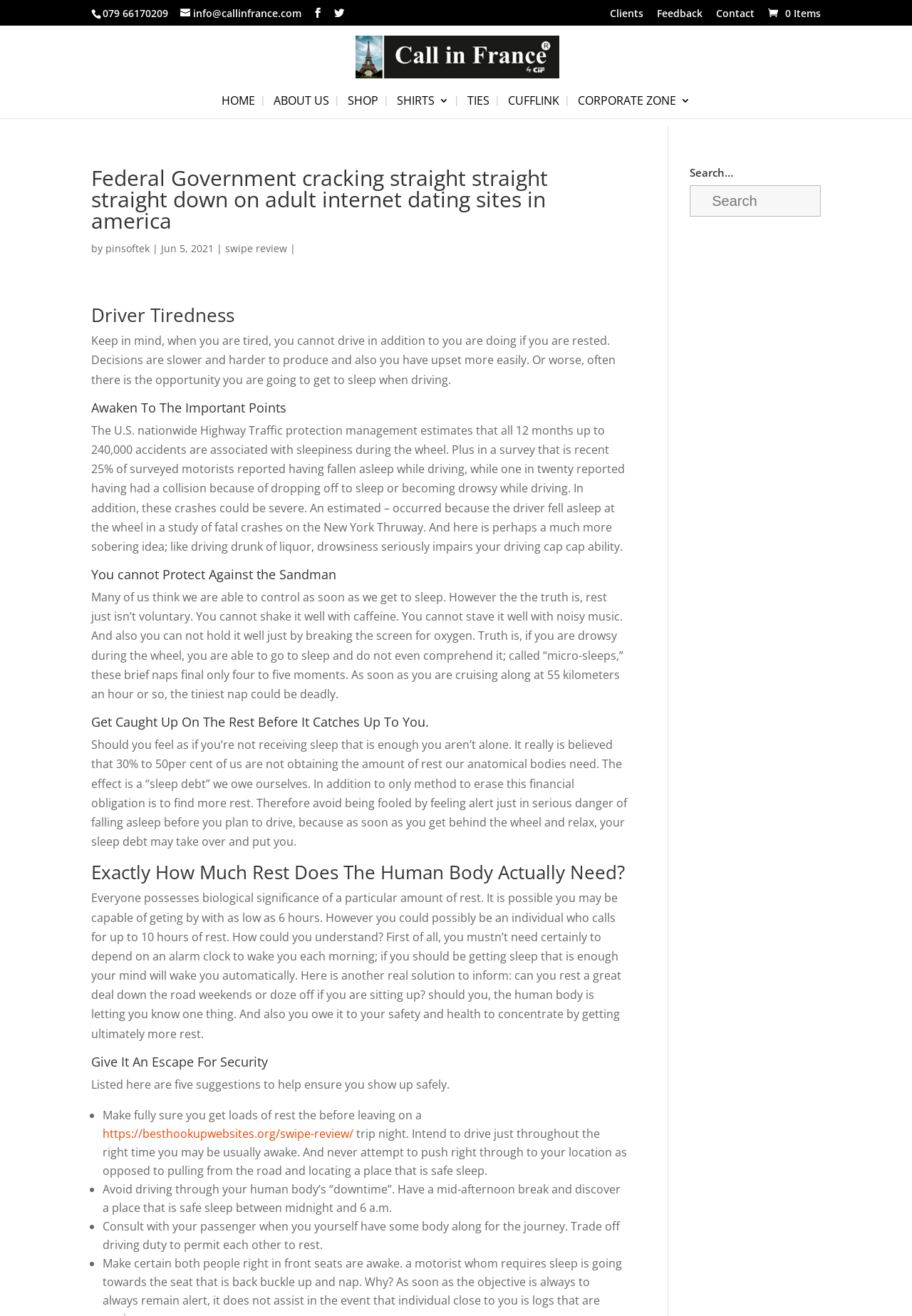Extract the bounding box coordinates for the described element: "0 Items". The coordinates should be represented as four float numbers between 0 and 1: [left, top, right, bottom].

[0.839, 0.005, 0.9, 0.015]